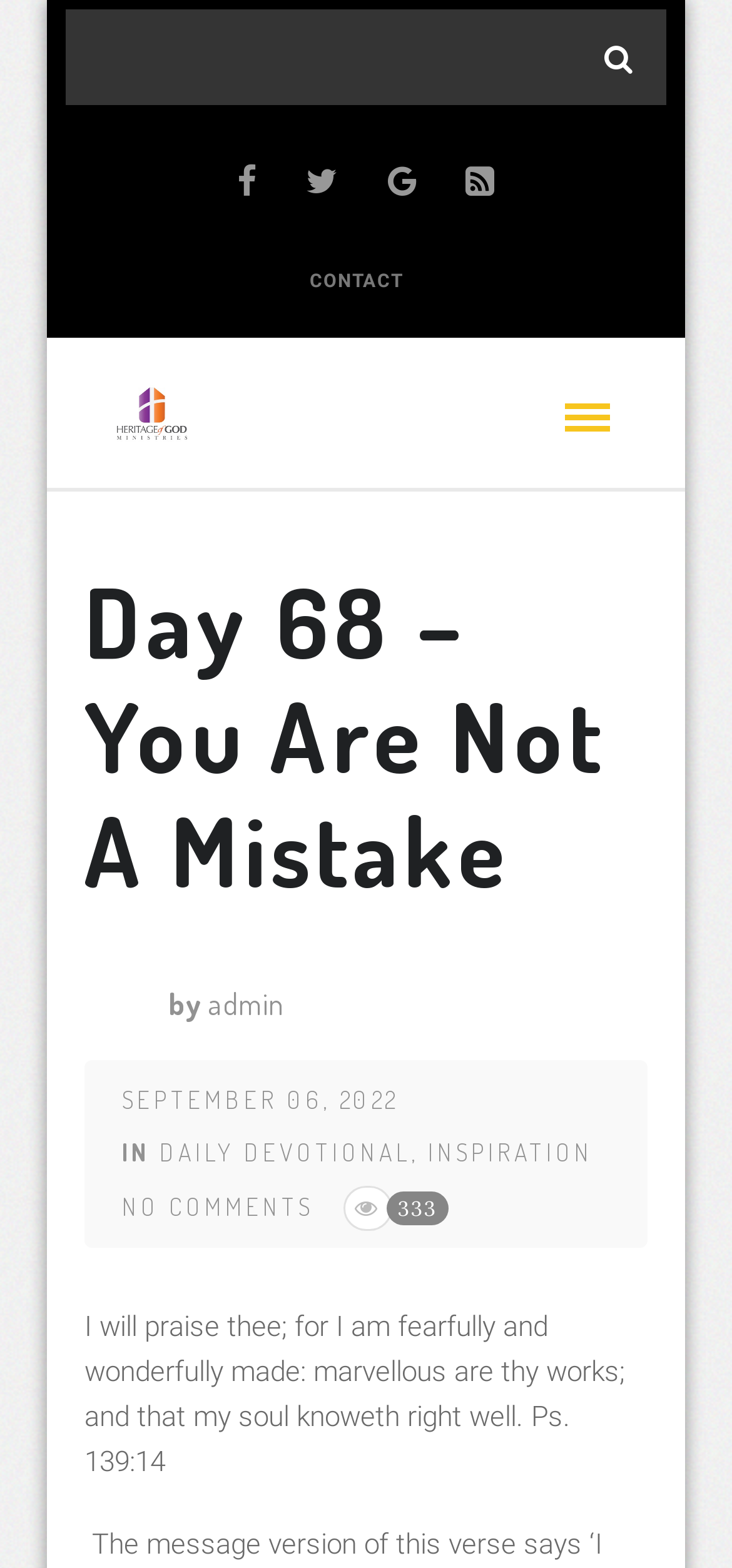Answer the question below with a single word or a brief phrase: 
What is the date of the current article?

SEPTEMBER 06, 2022